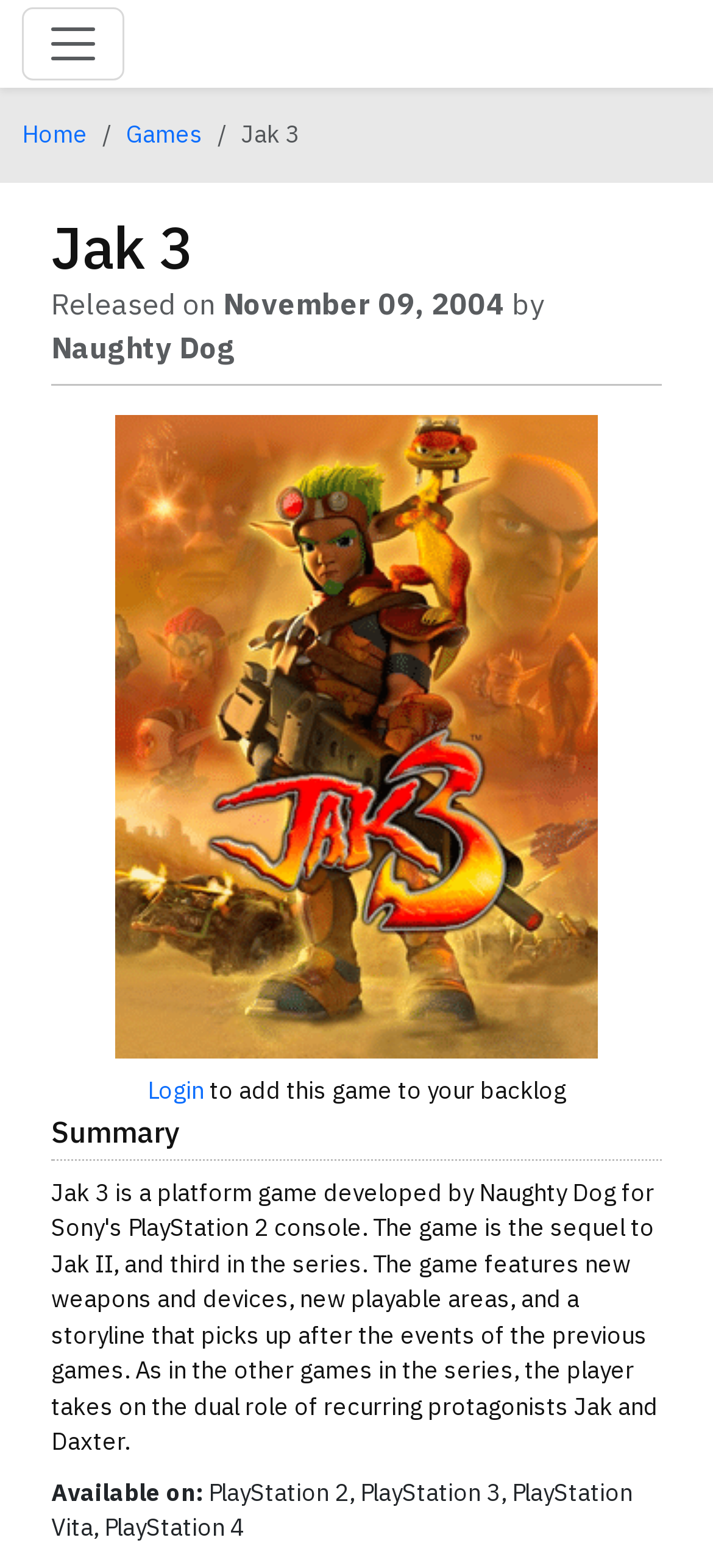Describe every aspect of the webpage in a detailed manner.

The webpage is about the video game "Jak 3" and appears to be a game profile page. At the top left, there is a button to toggle navigation, and next to it, a breadcrumb navigation menu with links to "Home" and "Games". The title "Jak 3" is prominently displayed in the top center of the page.

Below the title, there is a heading that also reads "Jak 3", followed by a section with text that provides information about the game's release date, "November 09, 2004", and its developer, "Naughty Dog". A horizontal separator line divides this section from the rest of the page.

On the left side of the page, there is a large image of the game "Jak 3", taking up most of the vertical space. To the right of the image, there is a link to "Login" and a text that invites users to add the game to their backlog.

Further down the page, there is a heading that reads "Summary", although the actual summary text is not provided. Below the summary heading, there is a section that lists the platforms on which the game is available, including "PlayStation 2", "PlayStation 3", "PlayStation Vita", and "PlayStation 4".